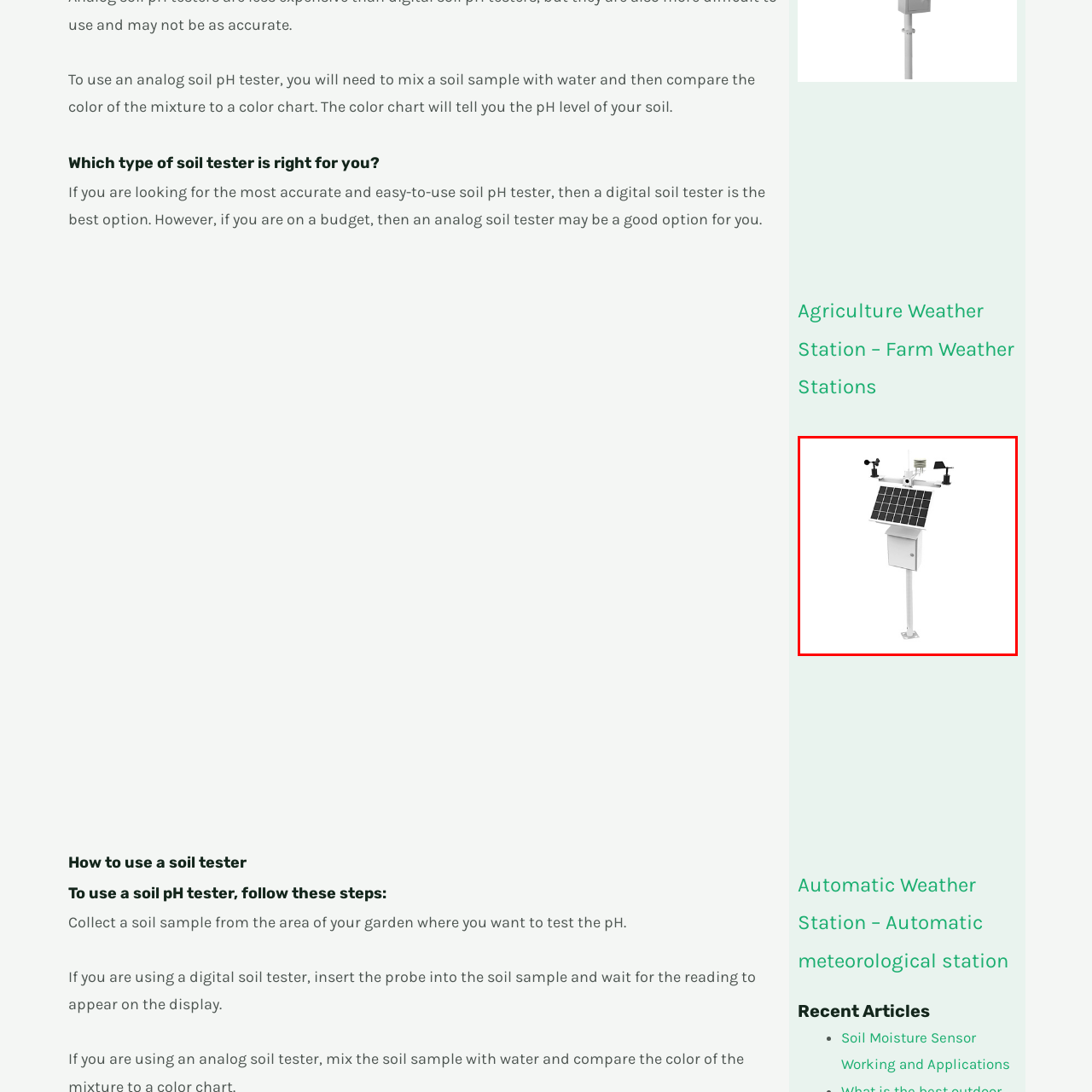Provide a thorough description of the scene captured within the red rectangle.

The image showcases an automatic weather station, designed for precise monitoring of weather conditions. It features a compact design equipped with solar panels, allowing for environmentally friendly energy use. The station includes various sensors to measure atmospheric variables, such as wind speed, temperature, and humidity. Positioned on a sturdy pole, the weather station is ideal for agricultural applications, enabling farmers and gardeners to collect vital data for informed decision-making regarding their crops and land use. This setup facilitates real-time weather tracking, which is essential for maximizing agricultural productivity and resource management.